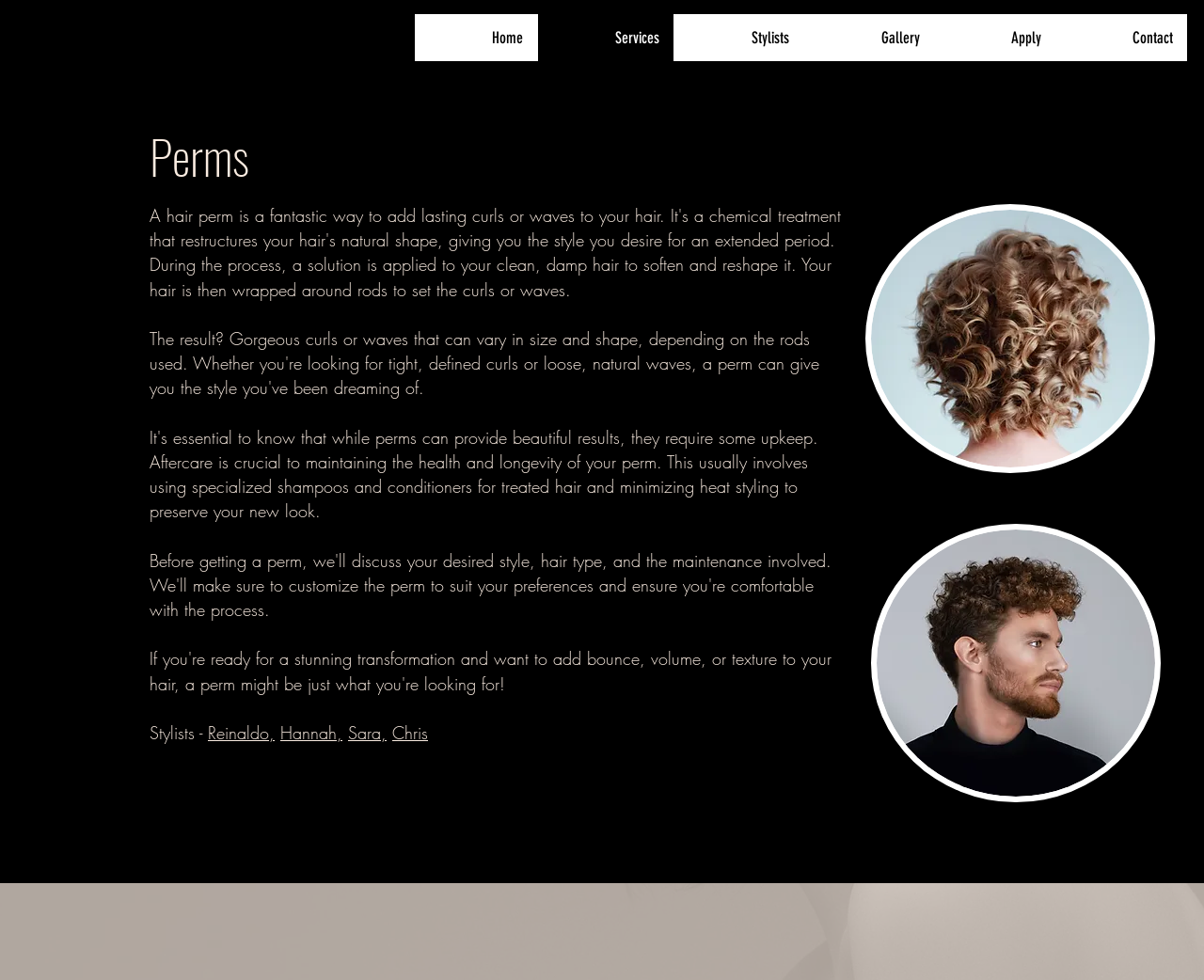Could you indicate the bounding box coordinates of the region to click in order to complete this instruction: "contact the salon".

[0.877, 0.014, 0.986, 0.062]